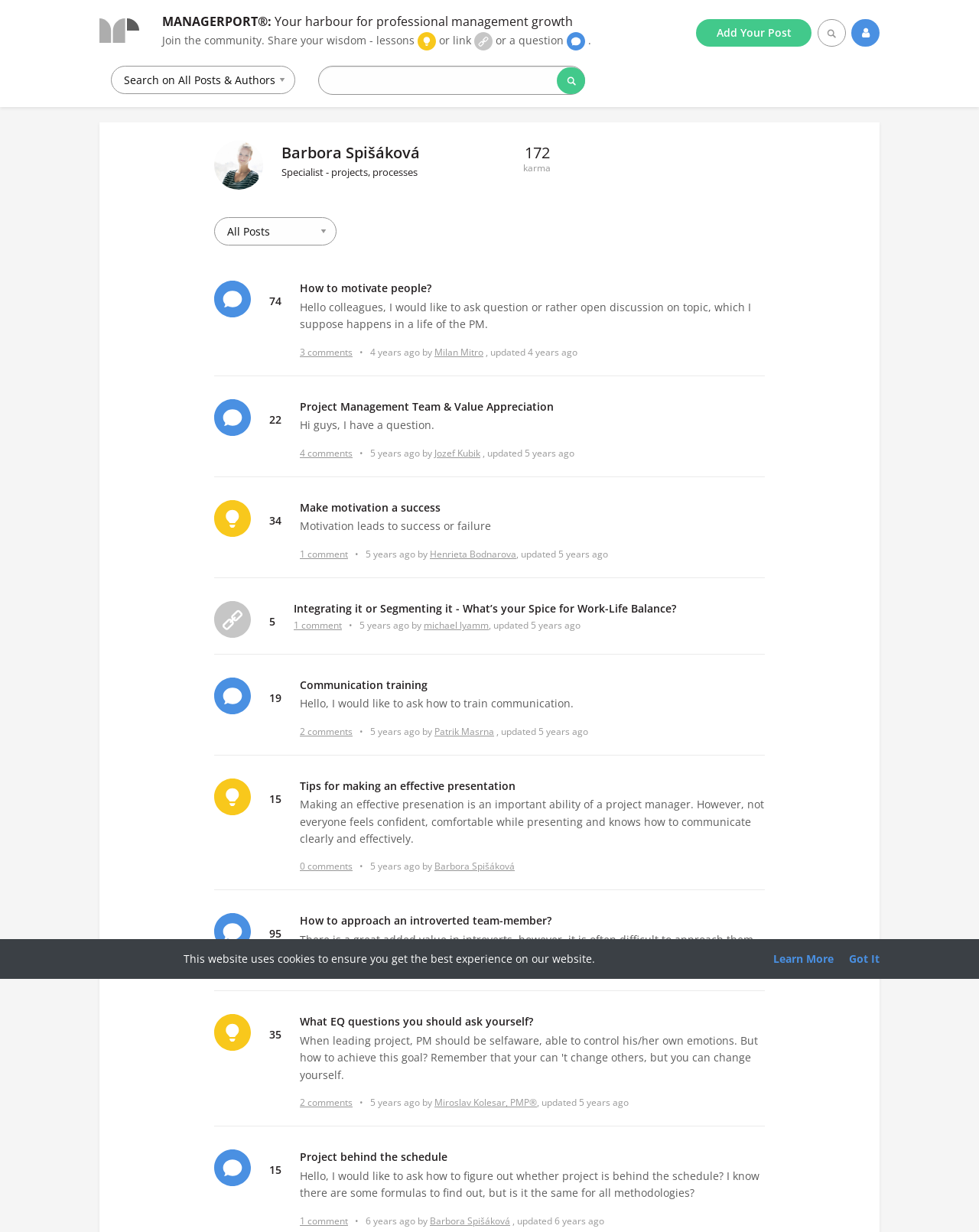What is the function of the search box?
Please look at the screenshot and answer using one word or phrase.

To search for content